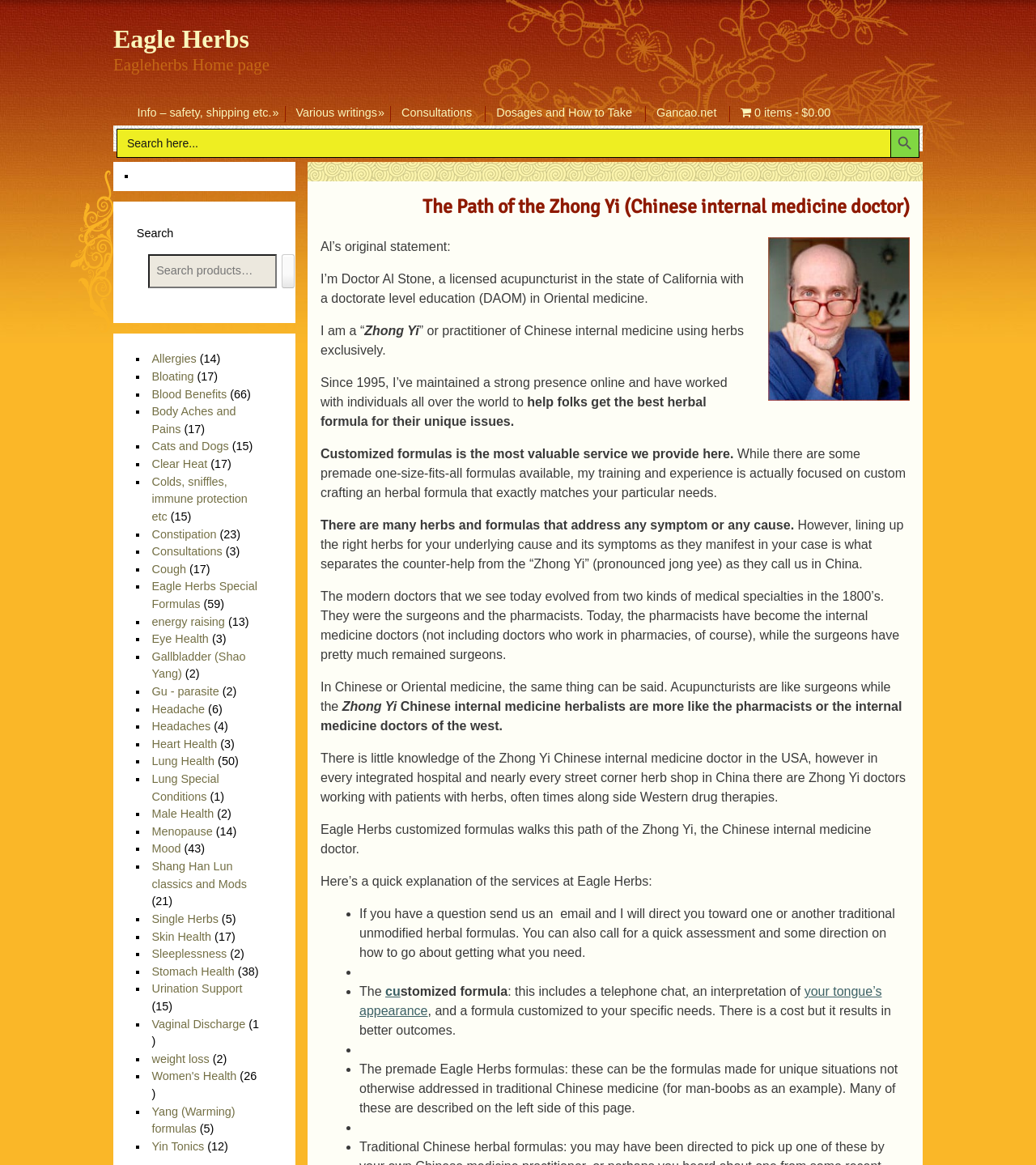Show the bounding box coordinates of the region that should be clicked to follow the instruction: "View Consultations."

[0.376, 0.085, 0.467, 0.108]